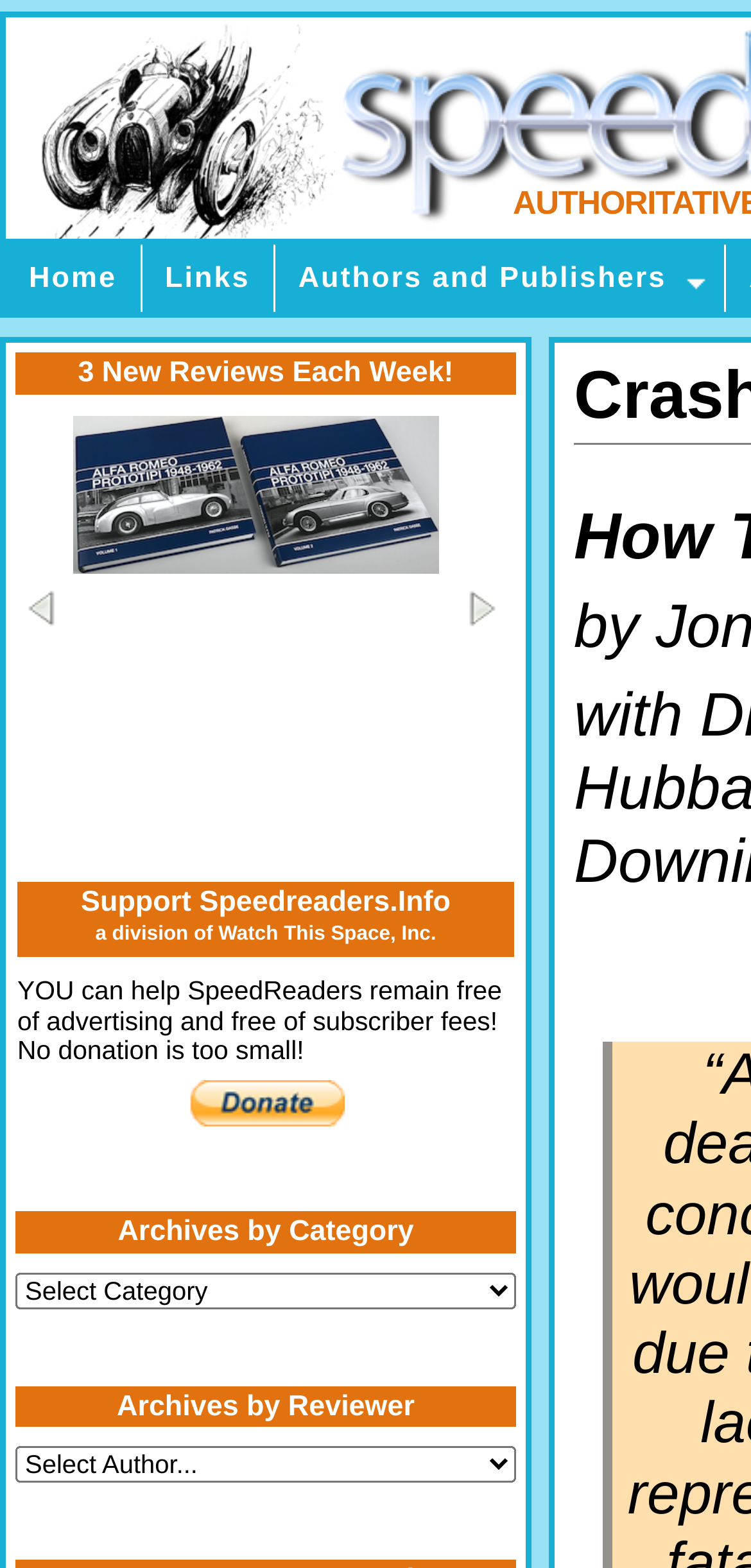How many comboboxes are on the page?
Refer to the image and respond with a one-word or short-phrase answer.

2